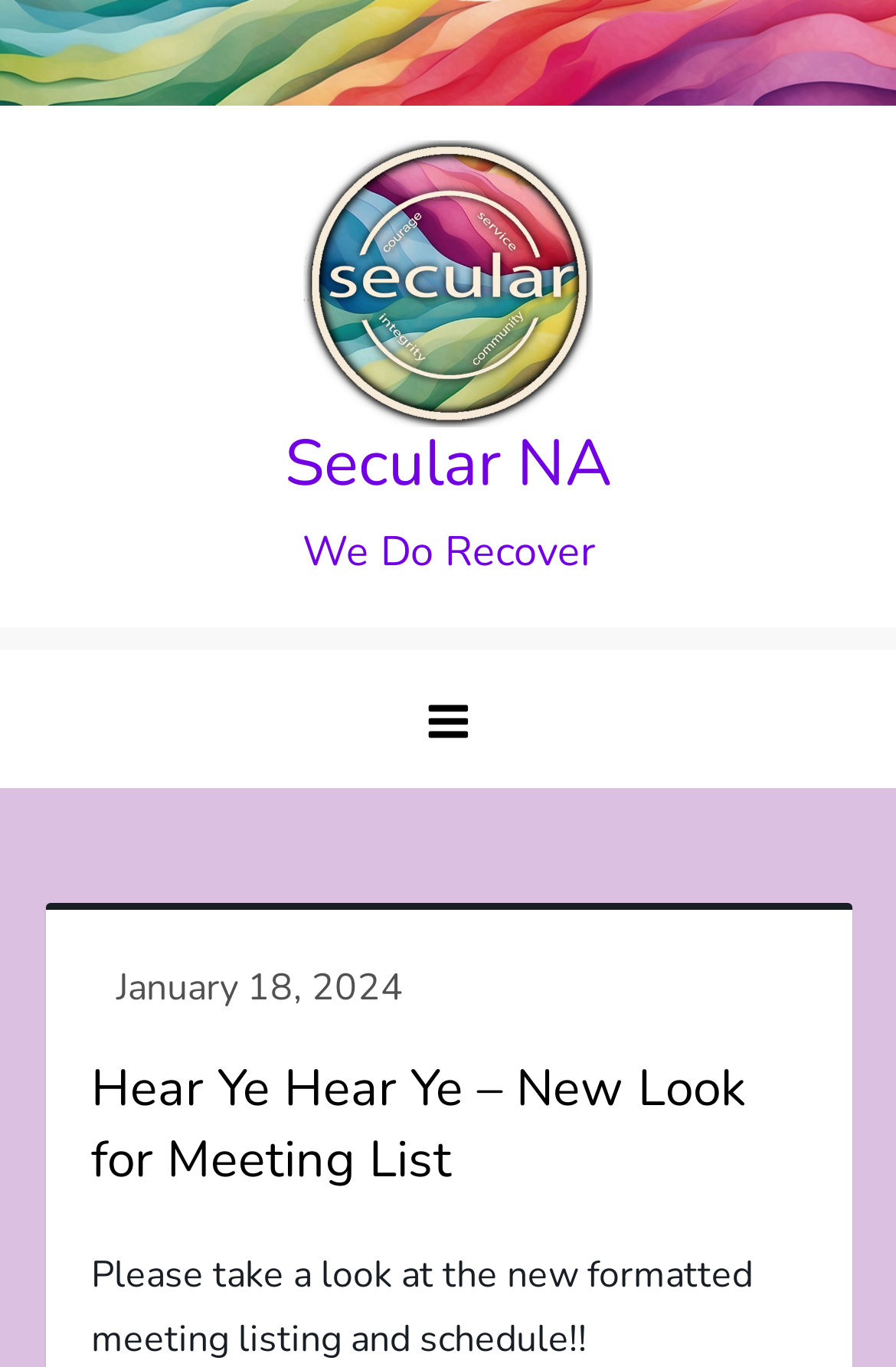Using the information in the image, could you please answer the following question in detail:
What is the name of the organization?

The name of the organization can be found in the top-left corner of the webpage, where it says 'Secular NA' in a link format, and also as an image with the same text.